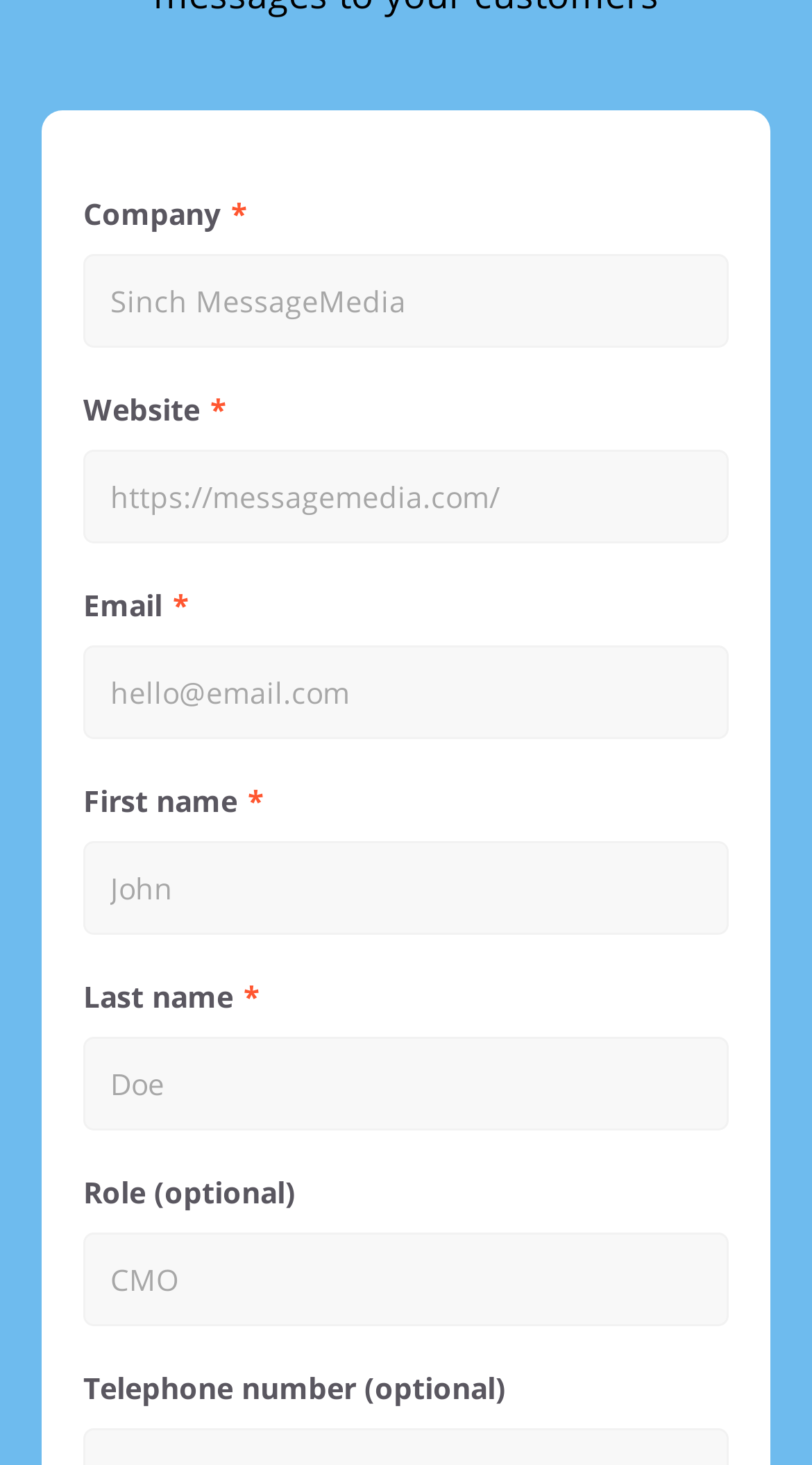Find the bounding box coordinates for the UI element that matches this description: "name="role" placeholder="CMO"".

[0.103, 0.841, 0.897, 0.905]